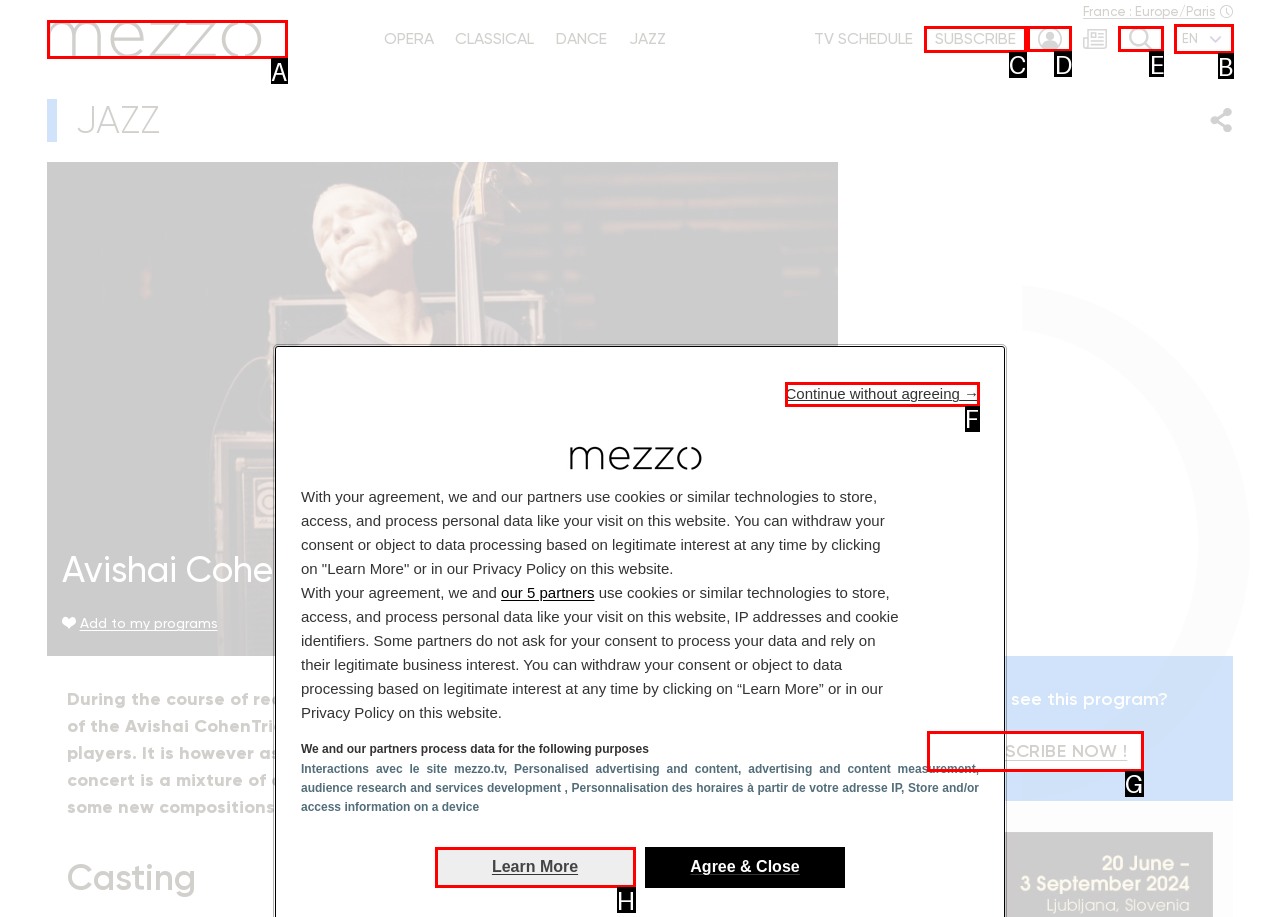Find the correct option to complete this instruction: Click the 'Continue without agreeing' button. Reply with the corresponding letter.

F